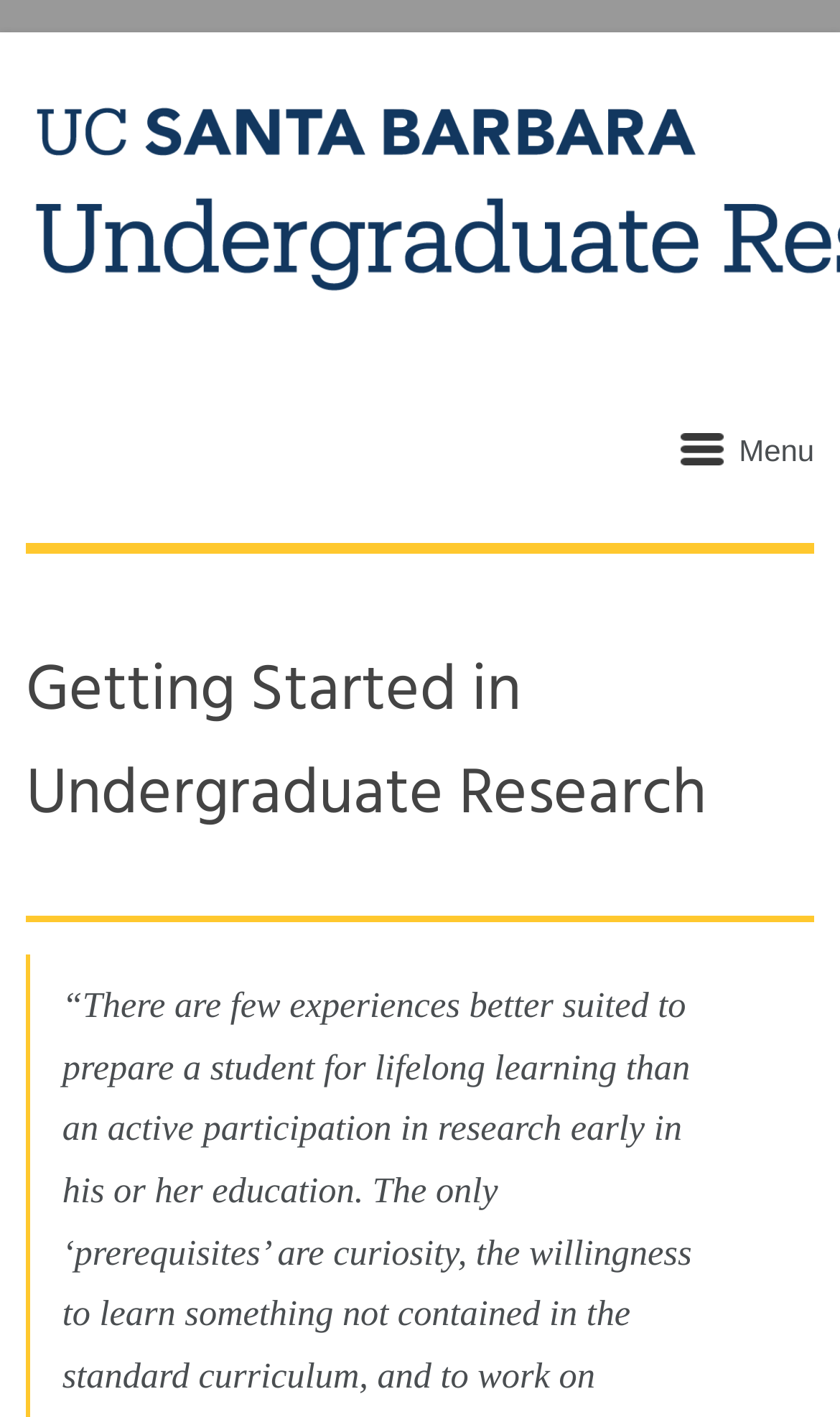Find the primary header on the webpage and provide its text.

Getting Started in Undergraduate Research